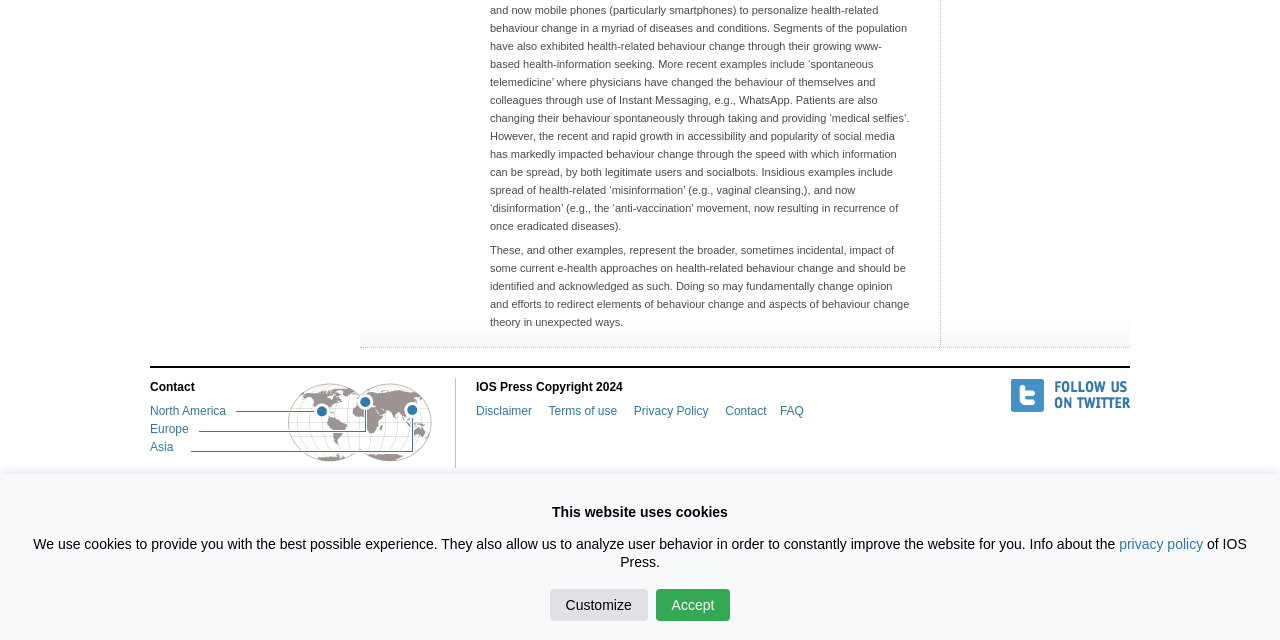Give the bounding box coordinates for this UI element: "privacy policy". The coordinates should be four float numbers between 0 and 1, arranged as [left, top, right, bottom].

[0.874, 0.838, 0.94, 0.862]